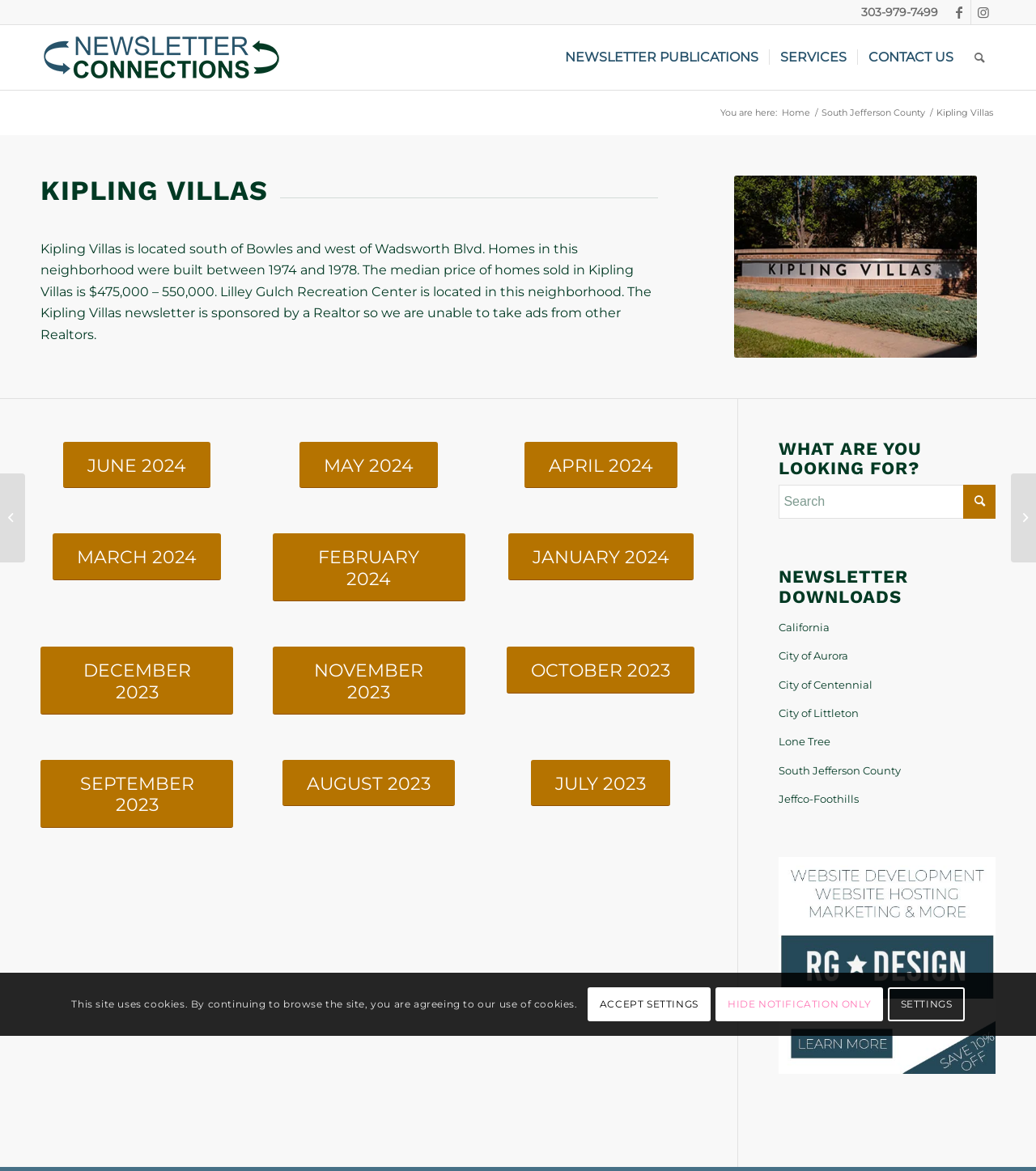How many newsletter publications are available for download?
Refer to the image and respond with a one-word or short-phrase answer.

Multiple